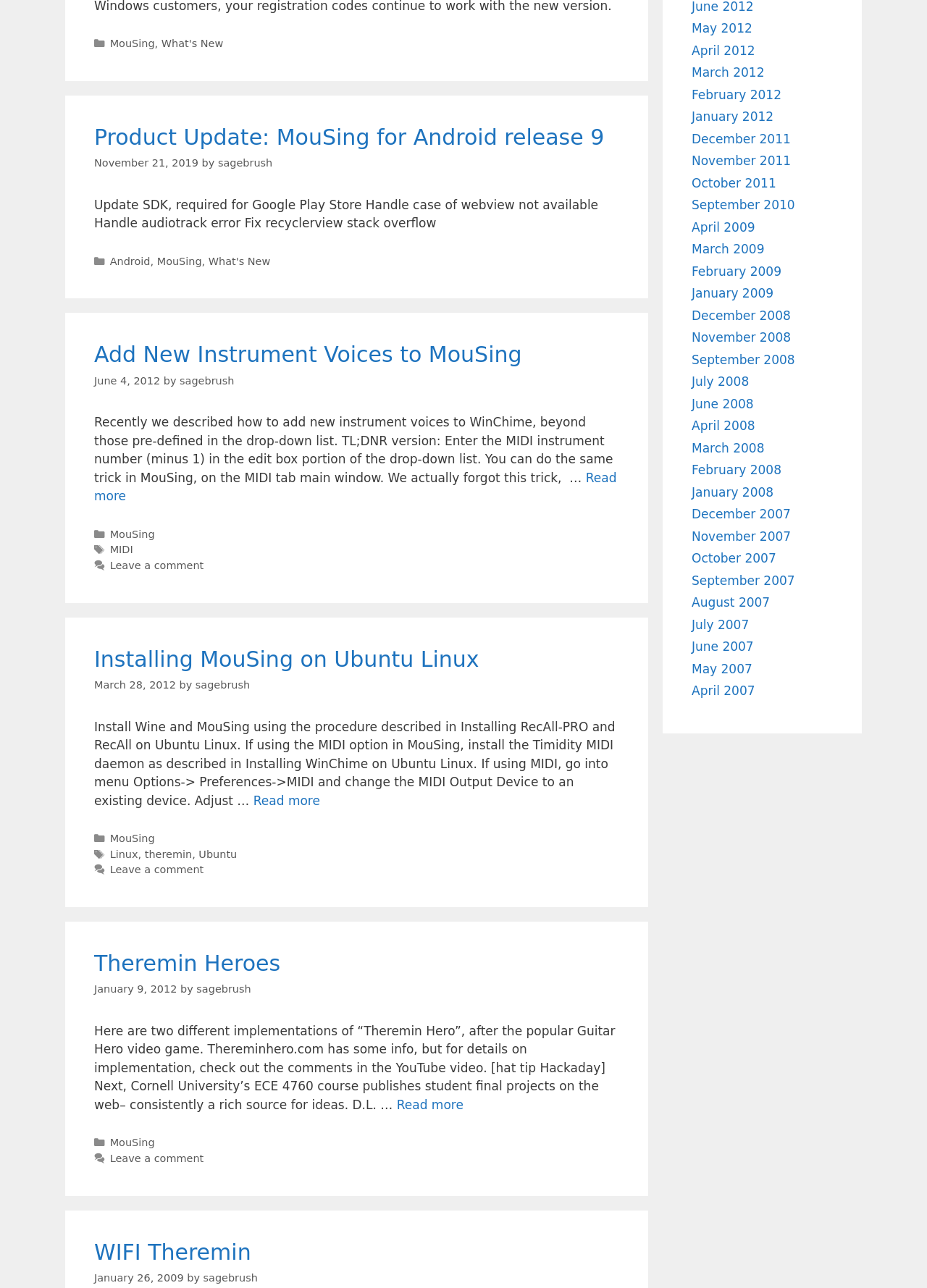Predict the bounding box of the UI element that fits this description: "Recommended".

None